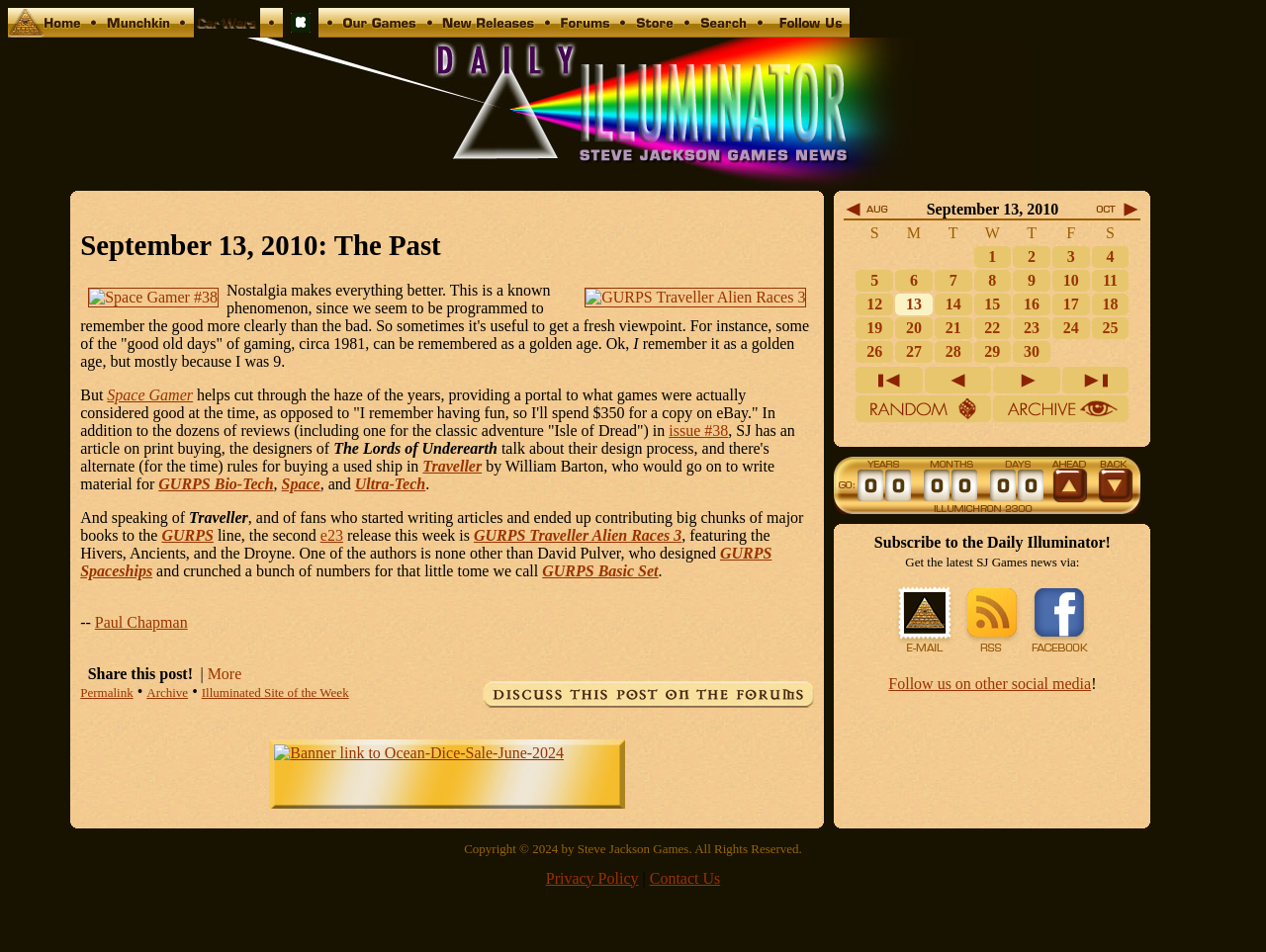Who is the author of GURPS Spaceships?
Using the picture, provide a one-word or short phrase answer.

David Pulver